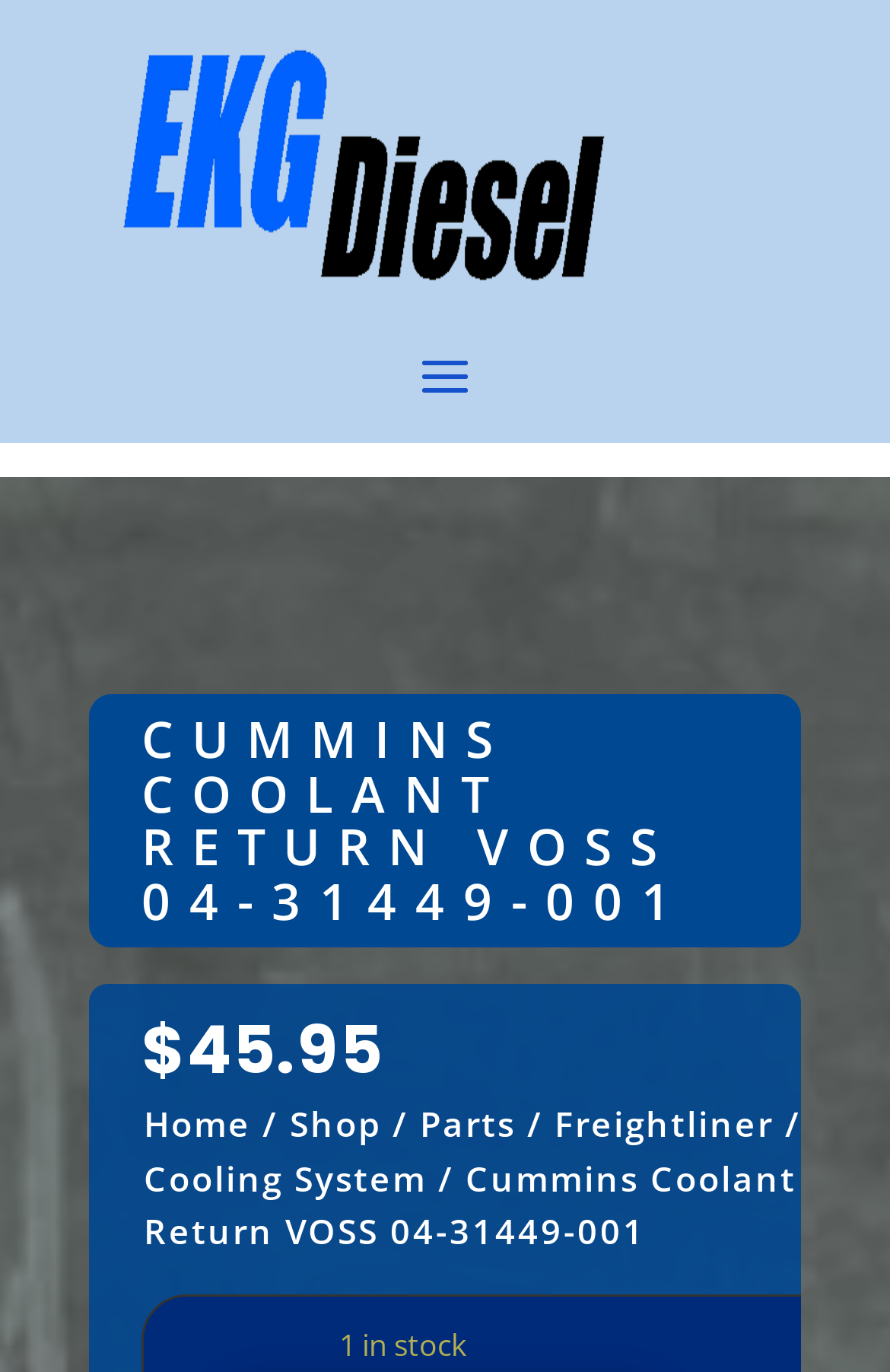Identify the bounding box coordinates of the HTML element based on this description: "Cooling System".

[0.162, 0.841, 0.479, 0.875]